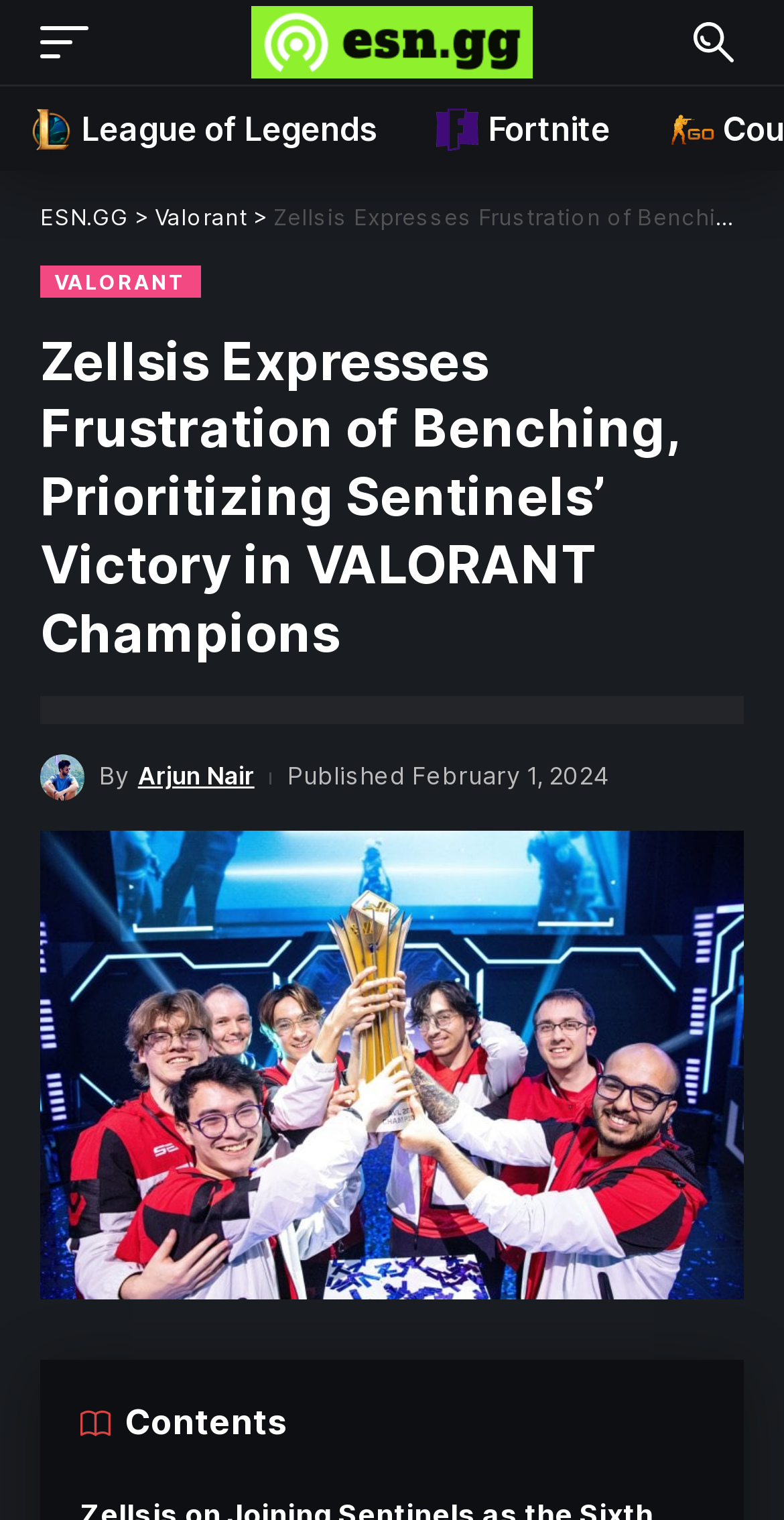Please specify the bounding box coordinates of the clickable region necessary for completing the following instruction: "Click the ESN.GG logo". The coordinates must consist of four float numbers between 0 and 1, i.e., [left, top, right, bottom].

[0.321, 0.004, 0.679, 0.052]